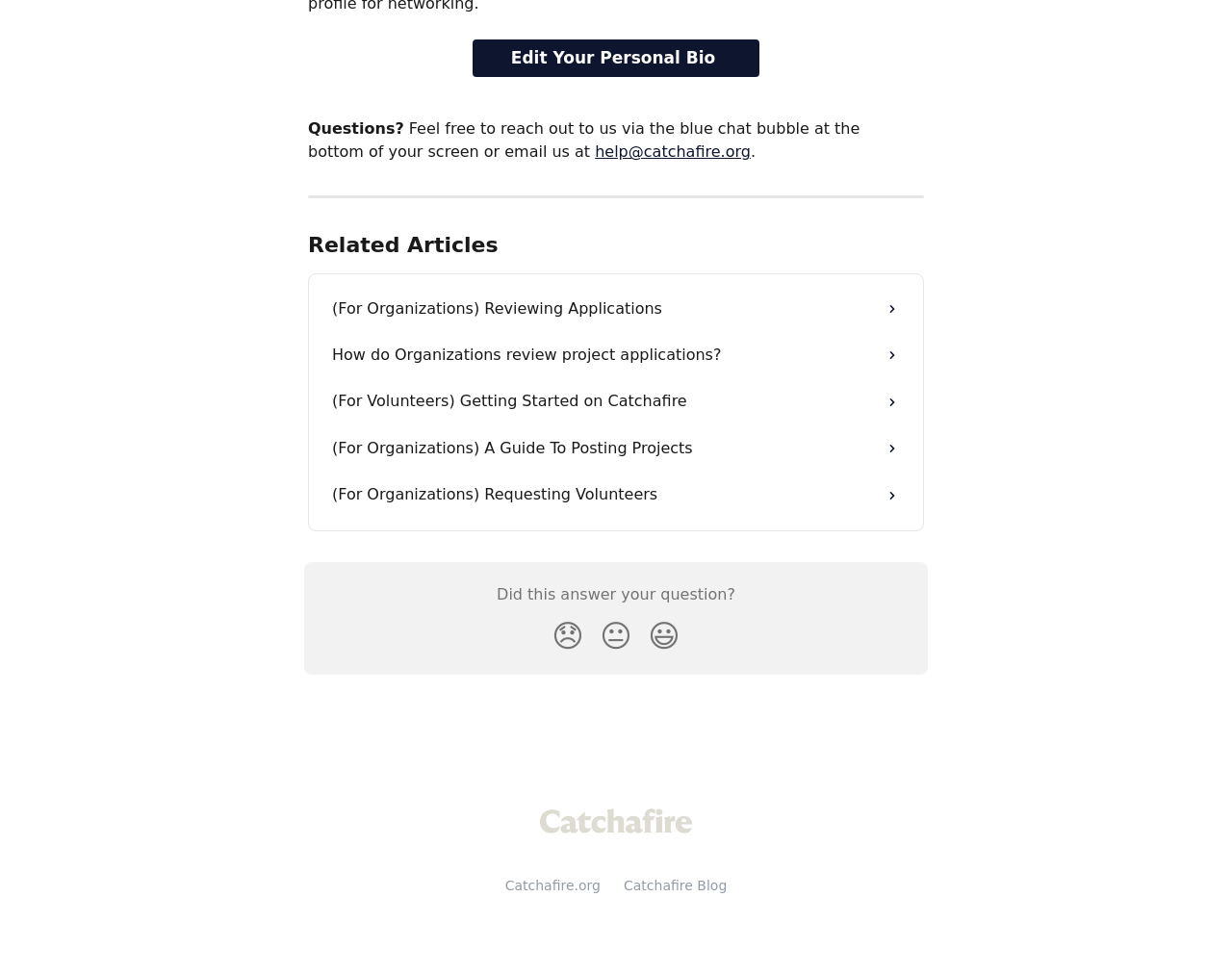What is the email address to contact Catchafire?
Answer the question with a single word or phrase by looking at the picture.

help@catchafire.org